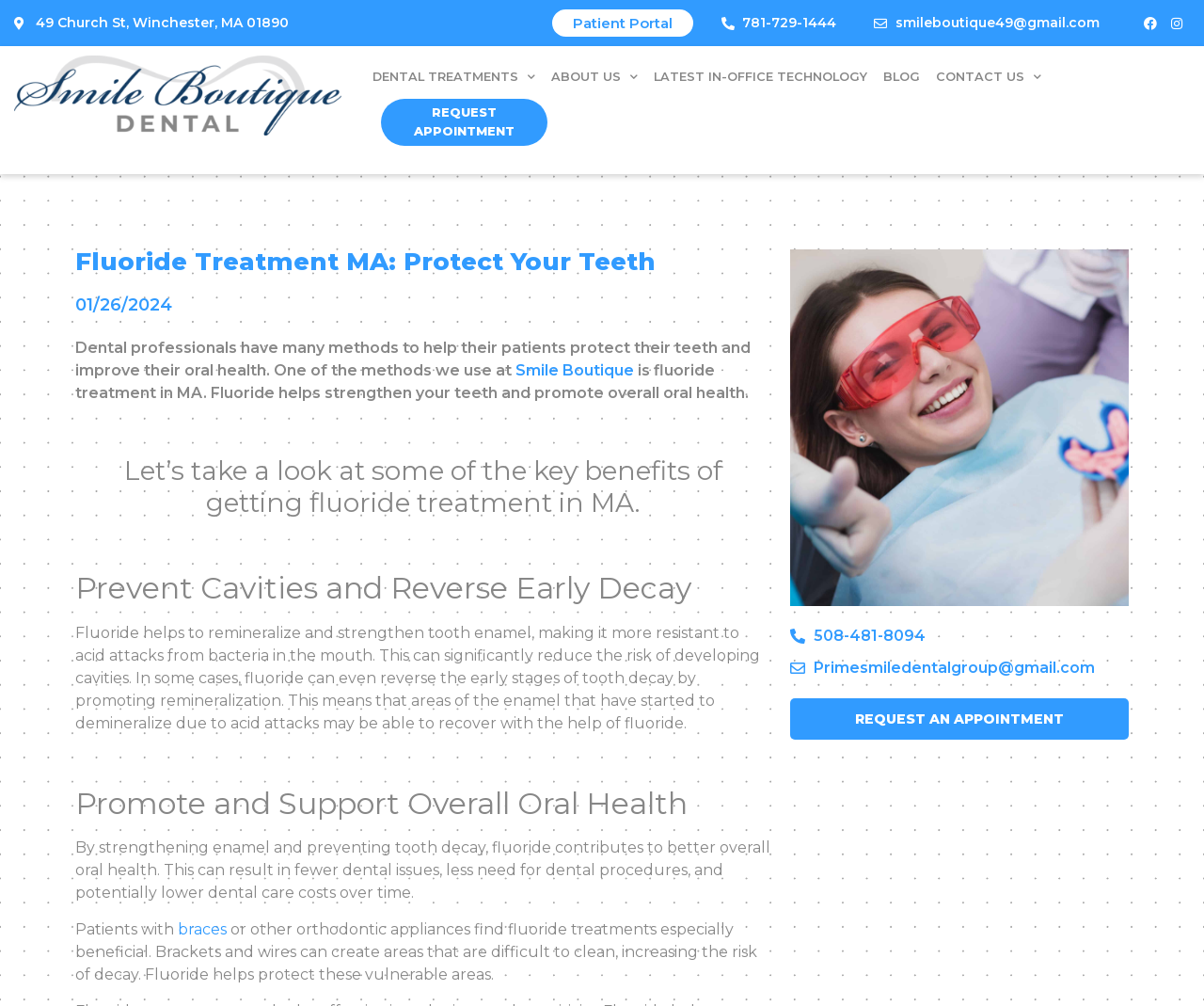Please identify the bounding box coordinates of the element I need to click to follow this instruction: "sort messages by date".

None